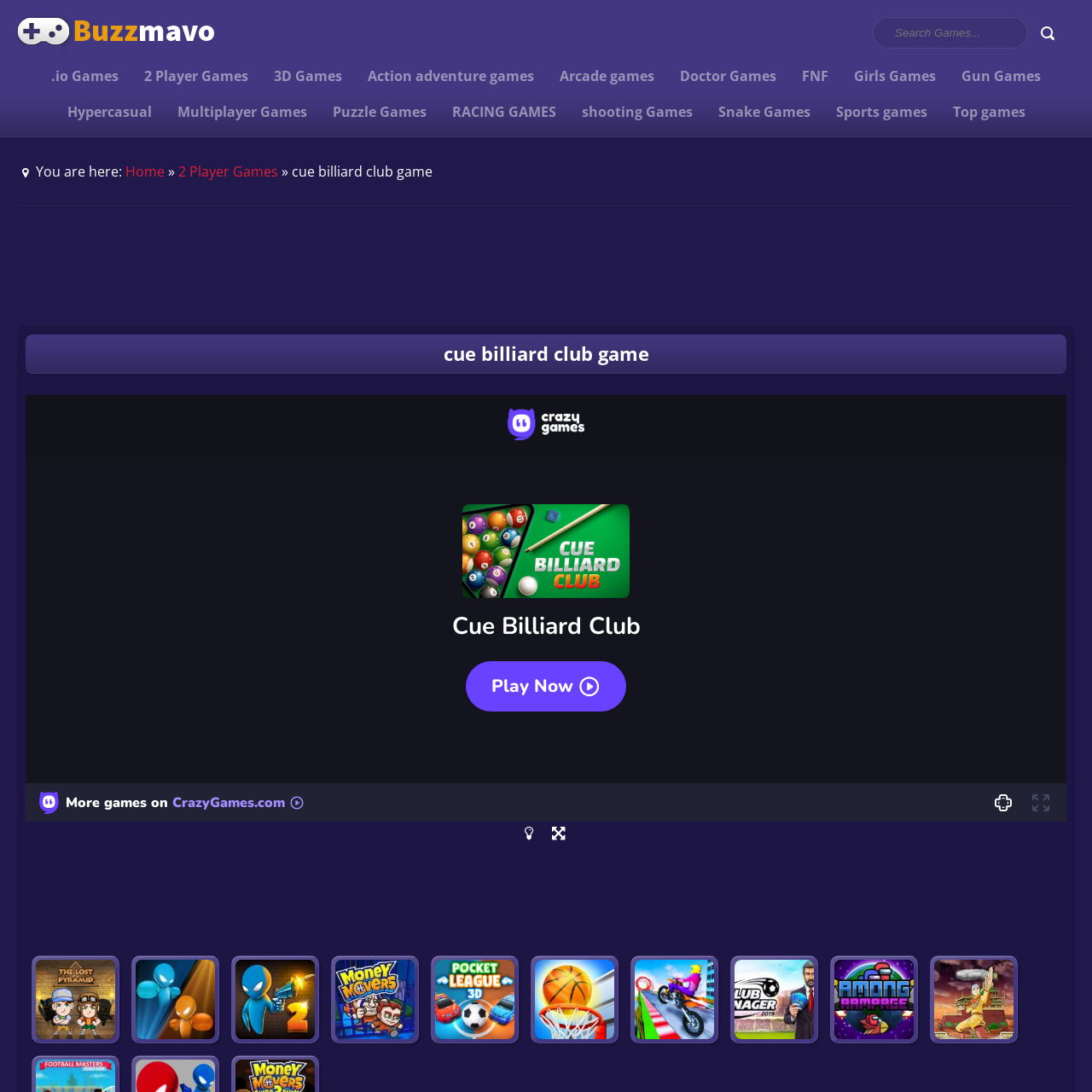Respond to the following question with a brief word or phrase:
What is the text above the search bar?

You are here: